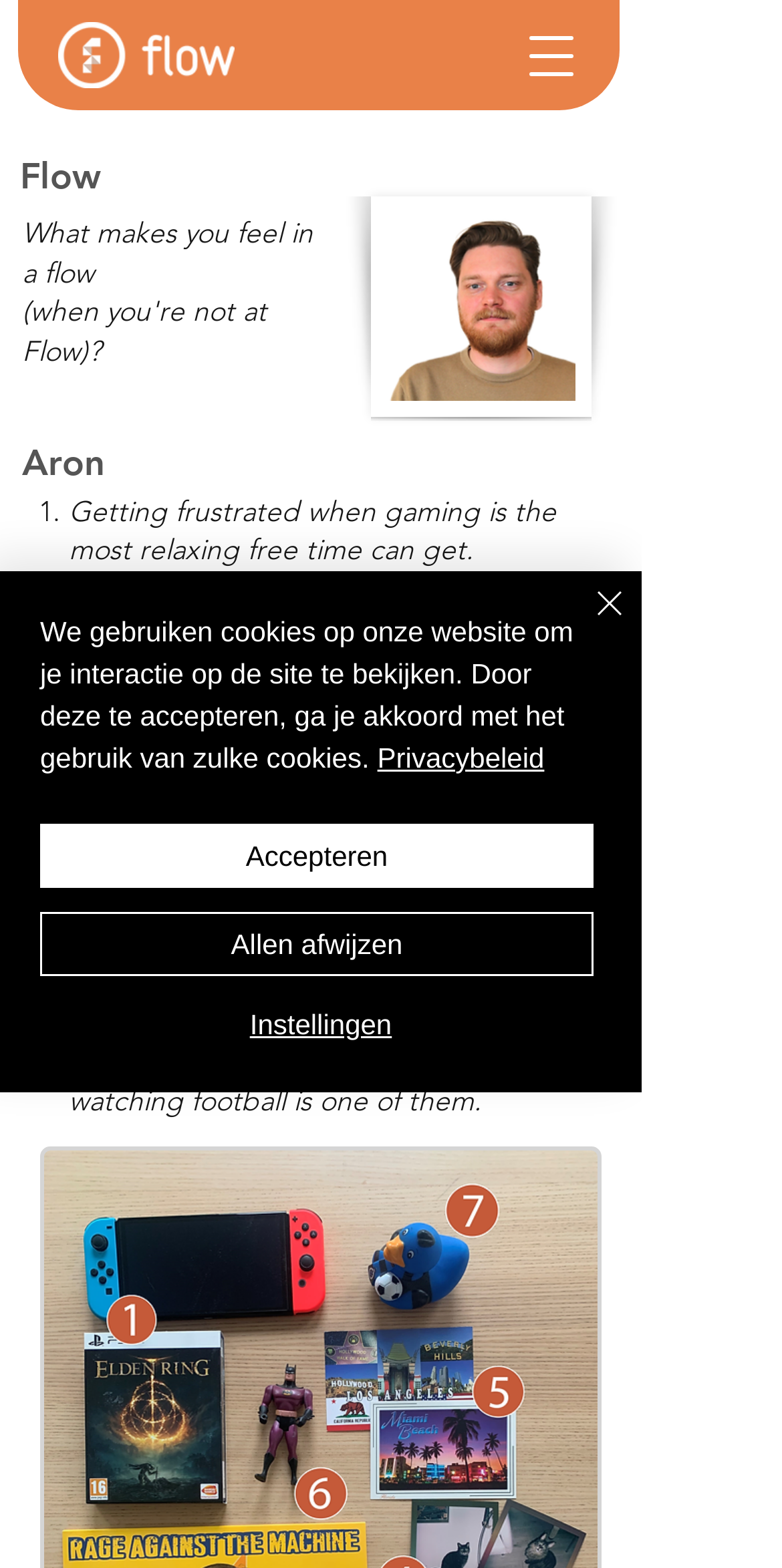Determine the bounding box coordinates for the area that needs to be clicked to fulfill this task: "Reply to this post". The coordinates must be given as four float numbers between 0 and 1, i.e., [left, top, right, bottom].

None